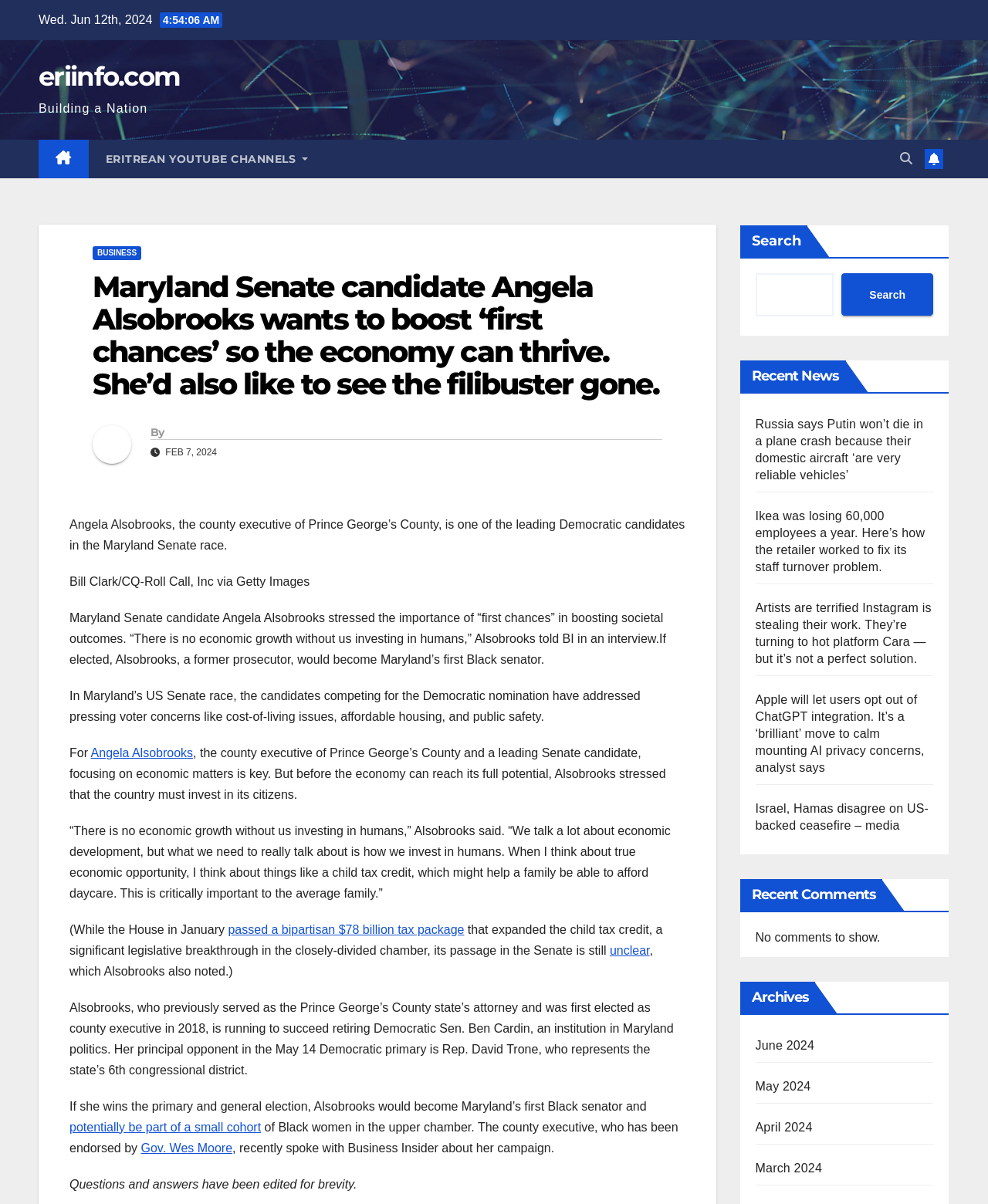Describe all the key features of the webpage in detail.

This webpage is an article about Maryland Senate candidate Angela Alsobrooks, focusing on her campaign and policies. At the top of the page, there is a date "Wed. Jun 12th, 2024" and a link to the website "eriinfo.com". Below that, there is a heading "Building a Nation" and a link to "ERITREAN YOUTUBE CHANNELS". 

On the top right corner, there are three icons: a search icon, a bell icon, and a share icon. 

The main article is divided into sections. The first section has a heading "Maryland Senate candidate Angela Alsobrooks wants to boost ‘first chances’ so the economy can thrive. She’d also like to see the filibuster gone." Below the heading, there is a permalink to the article and a link to share the article. 

The article then introduces Angela Alsobrooks, the county executive of Prince George’s County, who is running for the Maryland Senate seat. There is a photo of her credited to Bill Clark/CQ-Roll Call, Inc via Getty Images. The article discusses her policies, including investing in humans, child tax credits, and economic development. 

The article also mentions her opponent, Rep. David Trone, and her potential to become Maryland’s first Black senator. There is a quote from Alsobrooks about the importance of investing in humans for economic growth. 

At the bottom of the page, there are sections for "Recent News", "Recent Comments", and "Archives". The "Recent News" section has five links to news articles, including one about Russia and Putin, one about Ikea's staff turnover problem, and one about Apple's ChatGPT integration. The "Recent Comments" section is empty, with a message saying "No comments to show." The "Archives" section has links to articles from previous months, including June, May, April, and March 2024.